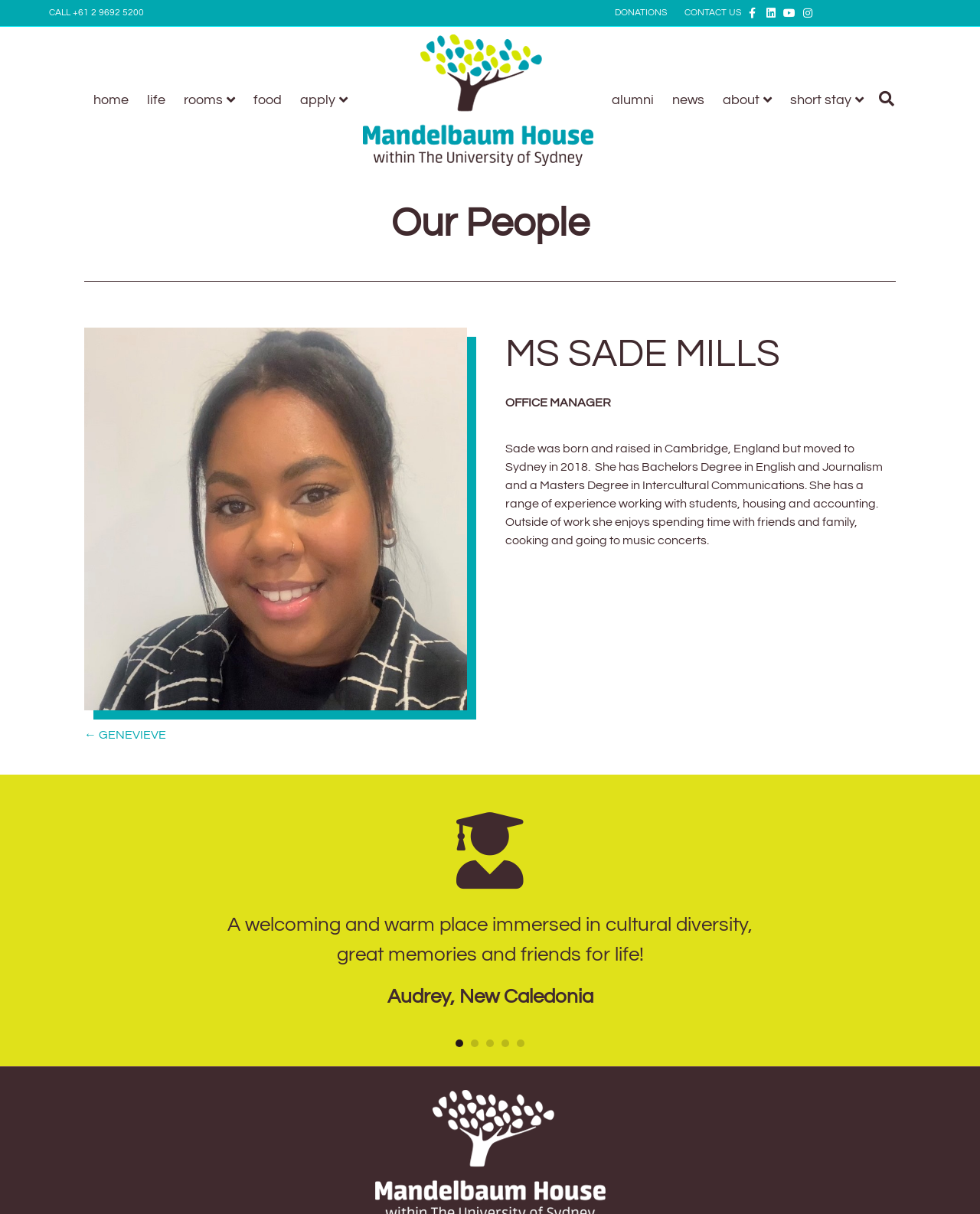What is the name of the office manager?
Please ensure your answer to the question is detailed and covers all necessary aspects.

I found the answer by looking at the main content section of the webpage, where I saw a heading 'Our People' followed by a photo and a heading 'MS SADE MILLS' with a subtitle 'OFFICE MANAGER'.